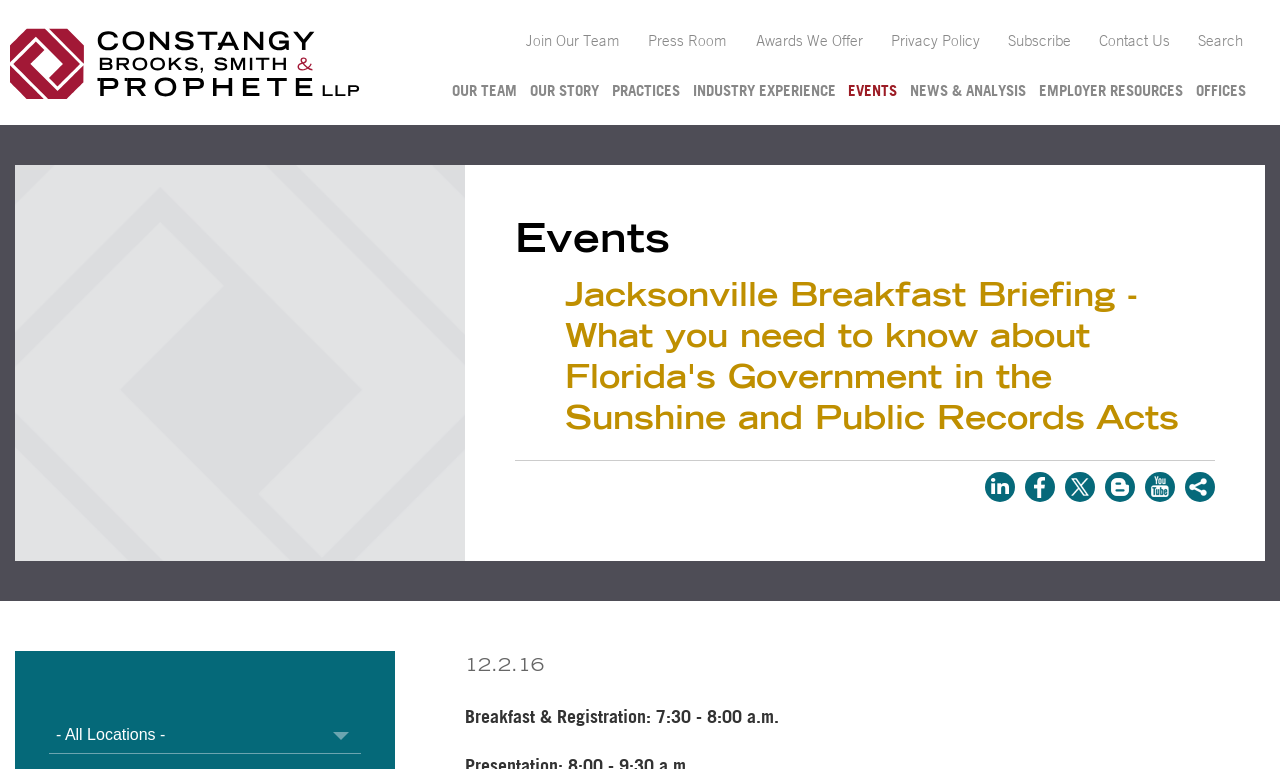Answer the question using only one word or a concise phrase: How many links are there in the main menu?

12